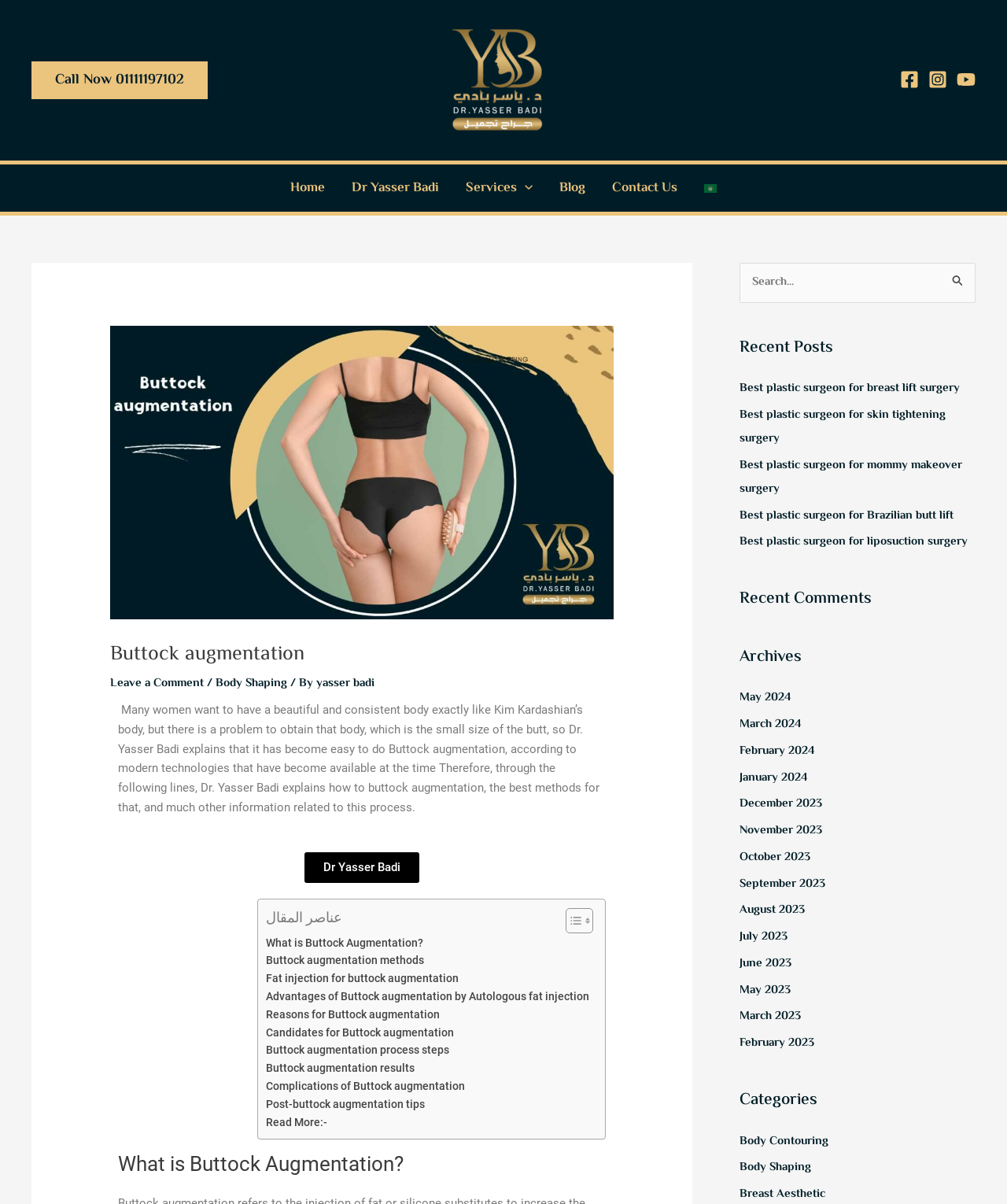Please determine the bounding box coordinates of the element to click in order to execute the following instruction: "Search for something". The coordinates should be four float numbers between 0 and 1, specified as [left, top, right, bottom].

[0.734, 0.218, 0.969, 0.251]